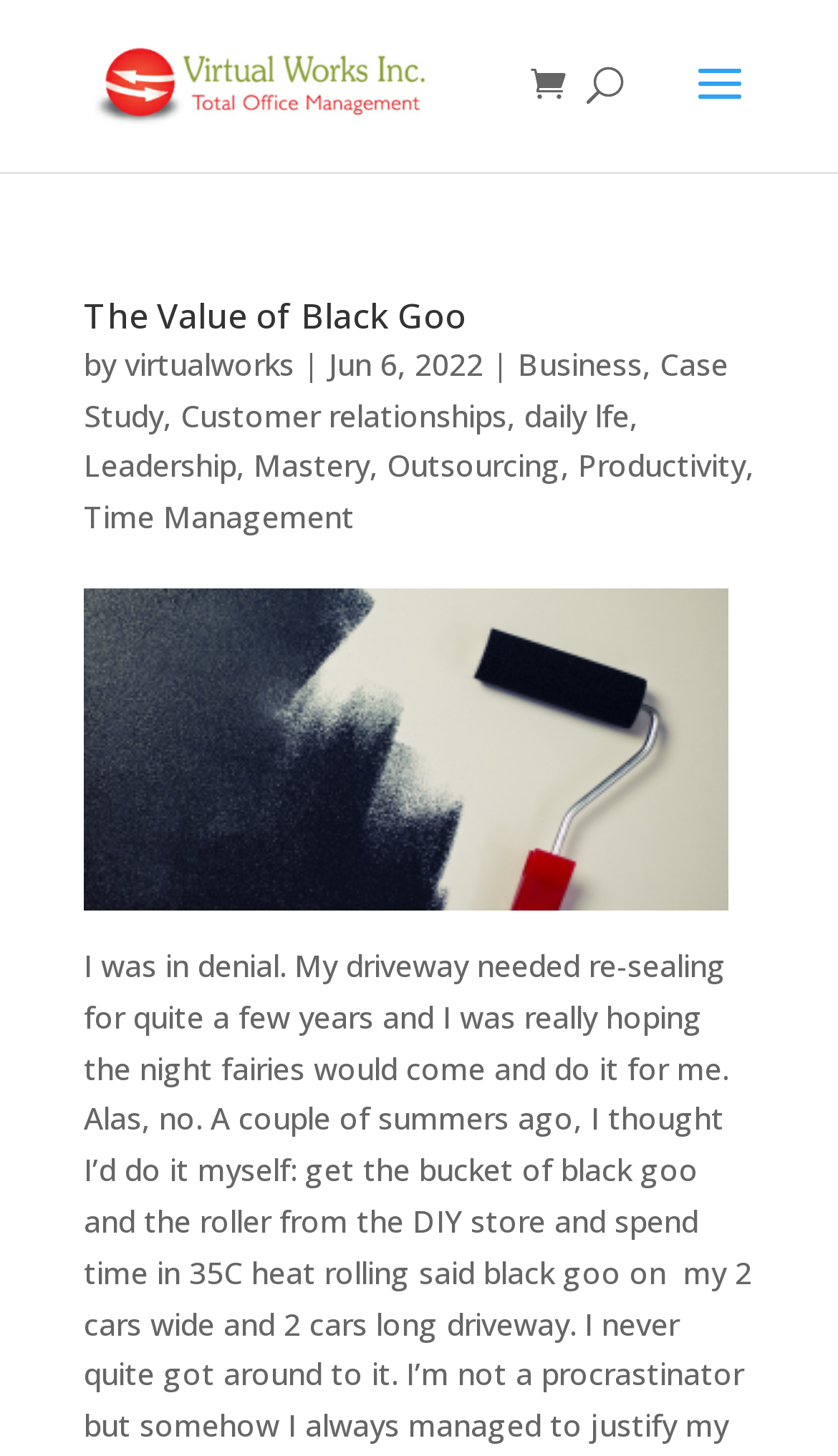Please identify the bounding box coordinates of the clickable area that will fulfill the following instruction: "read The Value of Black Goo article". The coordinates should be in the format of four float numbers between 0 and 1, i.e., [left, top, right, bottom].

[0.1, 0.201, 0.556, 0.233]